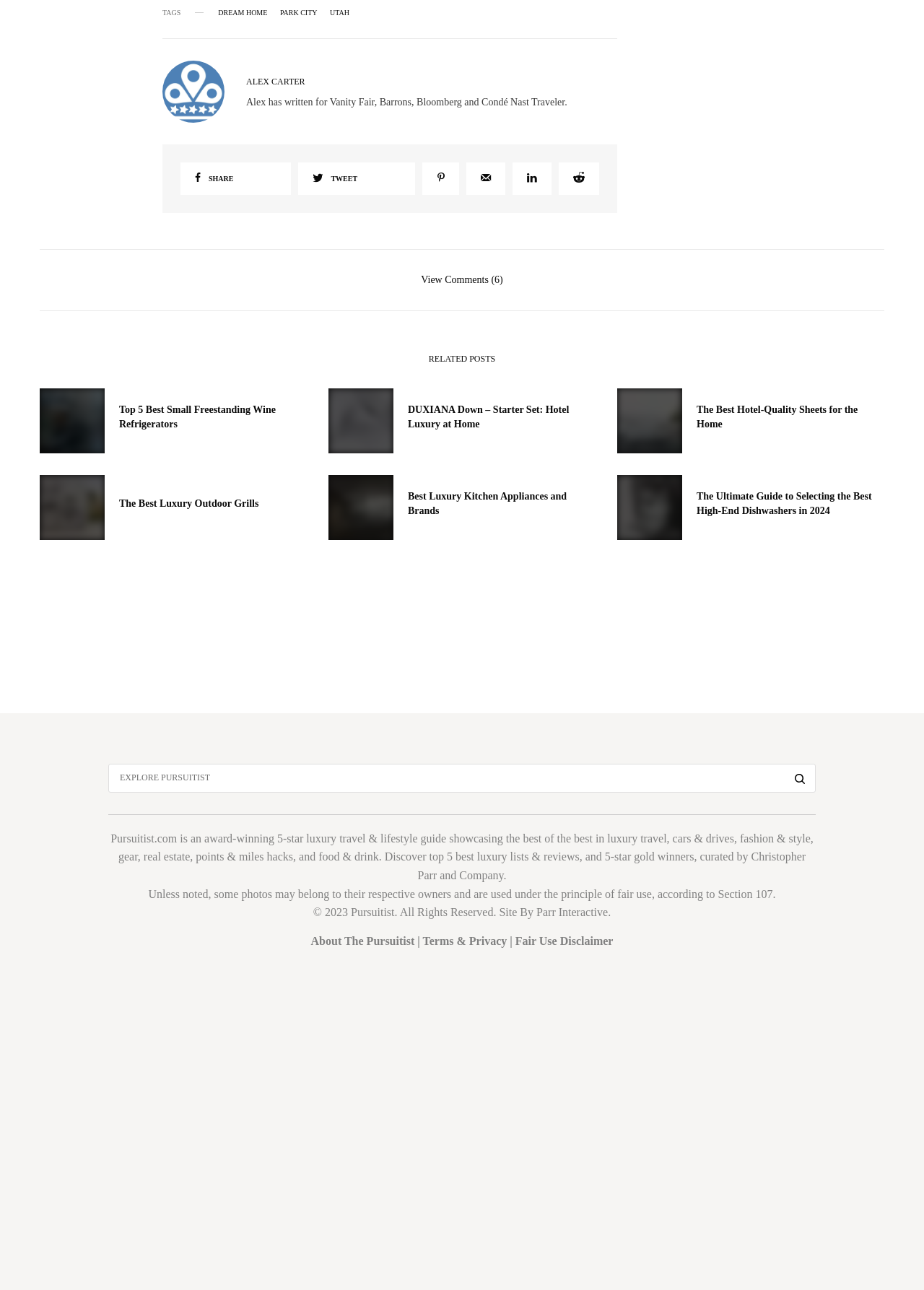Please give a succinct answer using a single word or phrase:
What is the name of the author?

Alex Carter